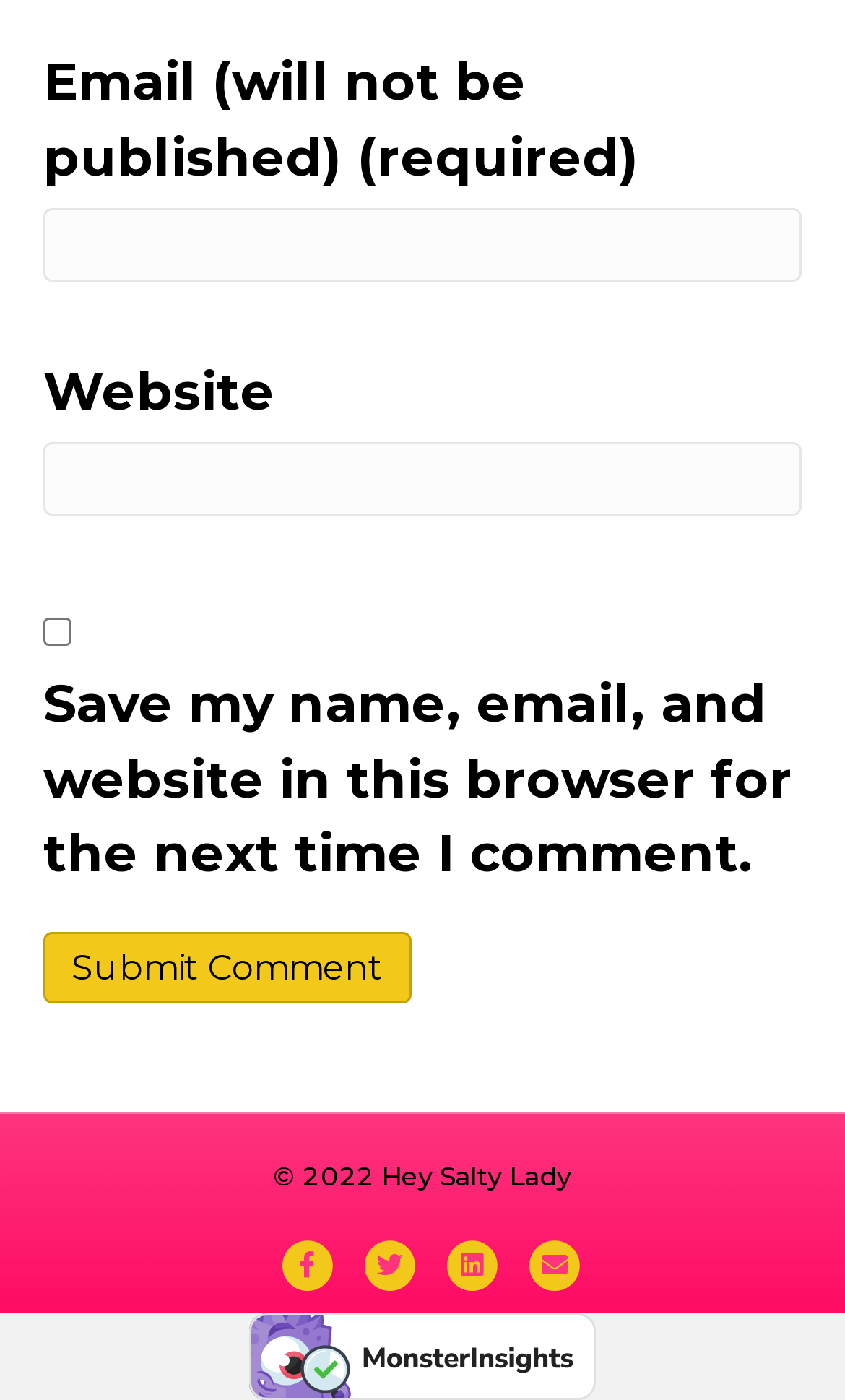What is the label of the first textbox?
Refer to the image and offer an in-depth and detailed answer to the question.

The first textbox is located at the top of the webpage and has a label 'Email (will not be published) (required)', indicating that the label of the first textbox is 'Email'.